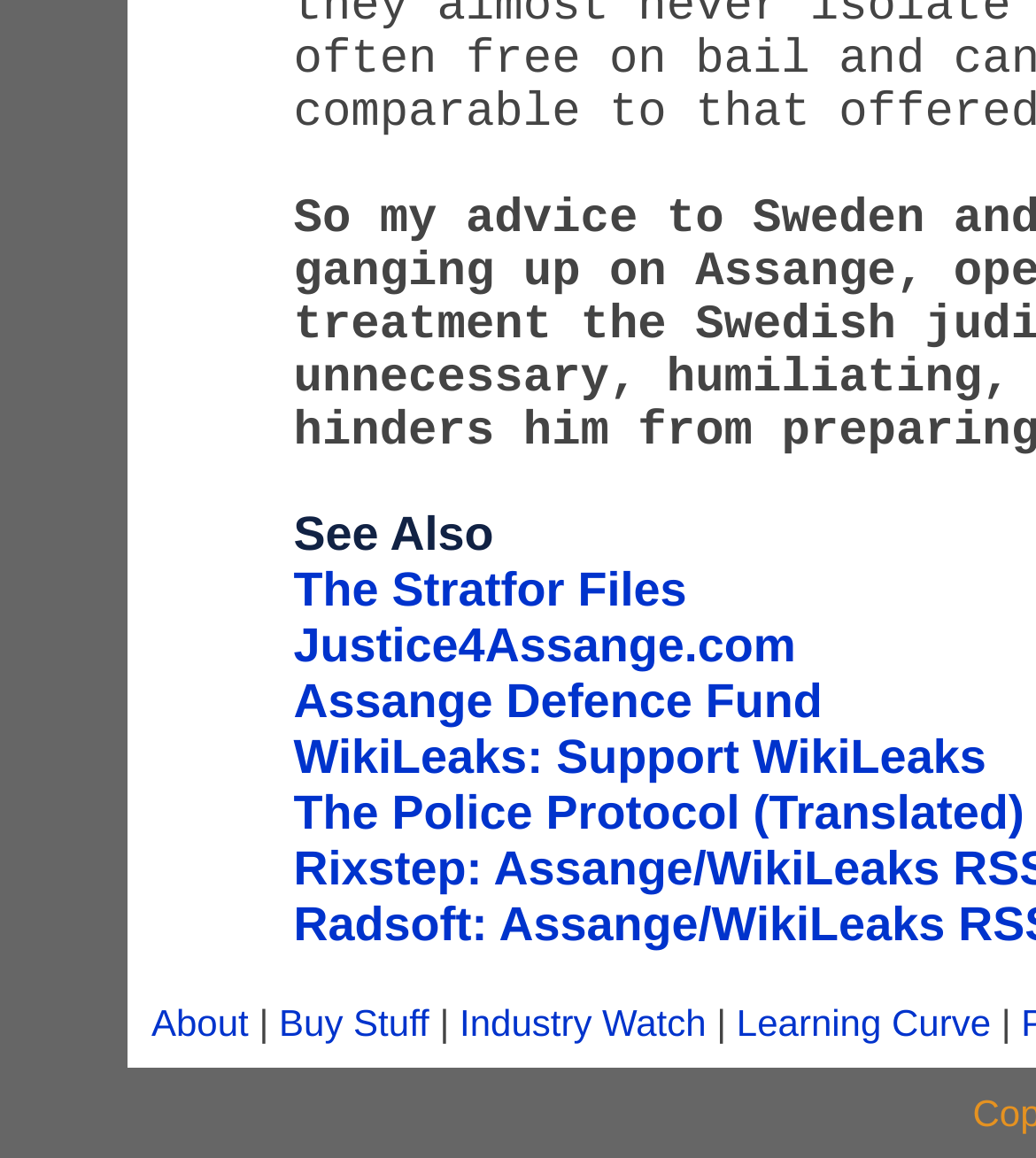Identify the bounding box coordinates of the section that should be clicked to achieve the task described: "check Industry Watch".

[0.444, 0.864, 0.682, 0.9]